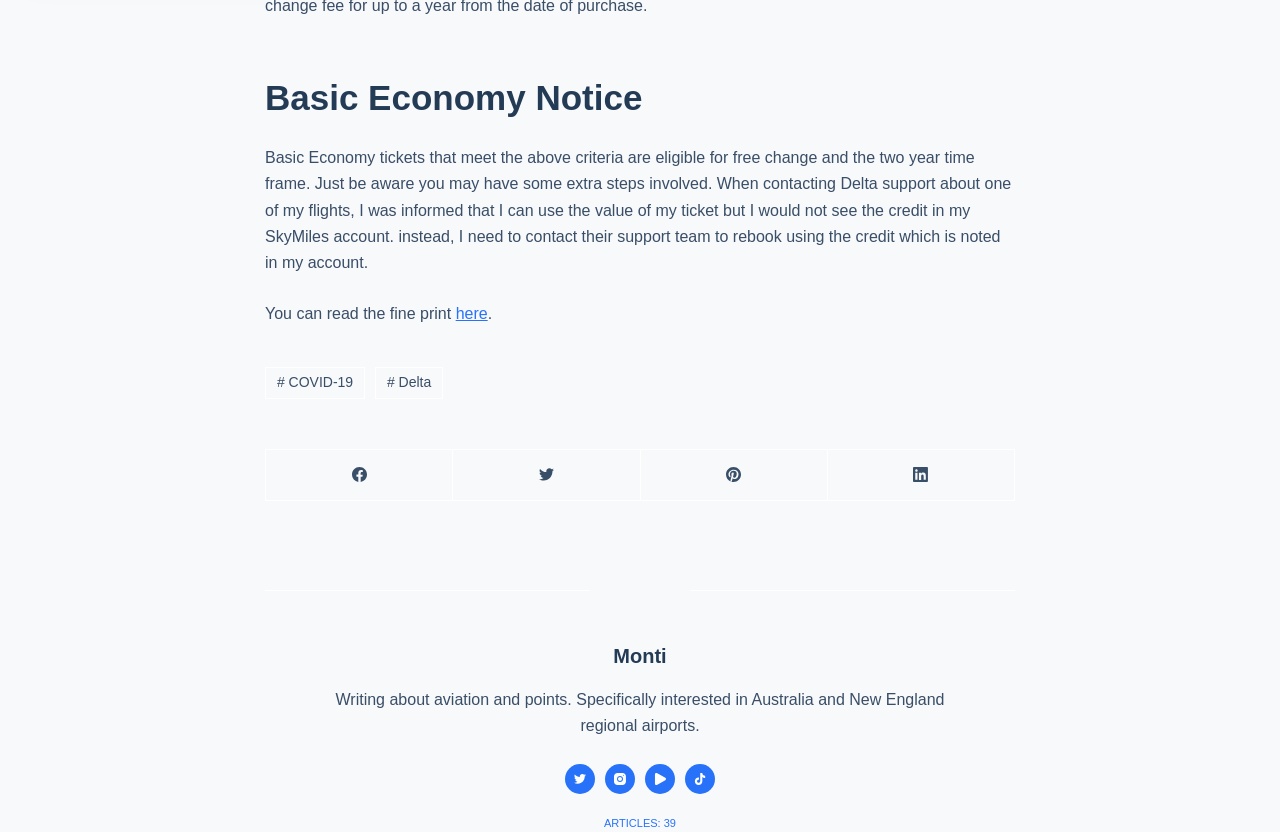Using the webpage screenshot, locate the HTML element that fits the following description and provide its bounding box: "aria-label="Pinterest"".

[0.5, 0.541, 0.647, 0.602]